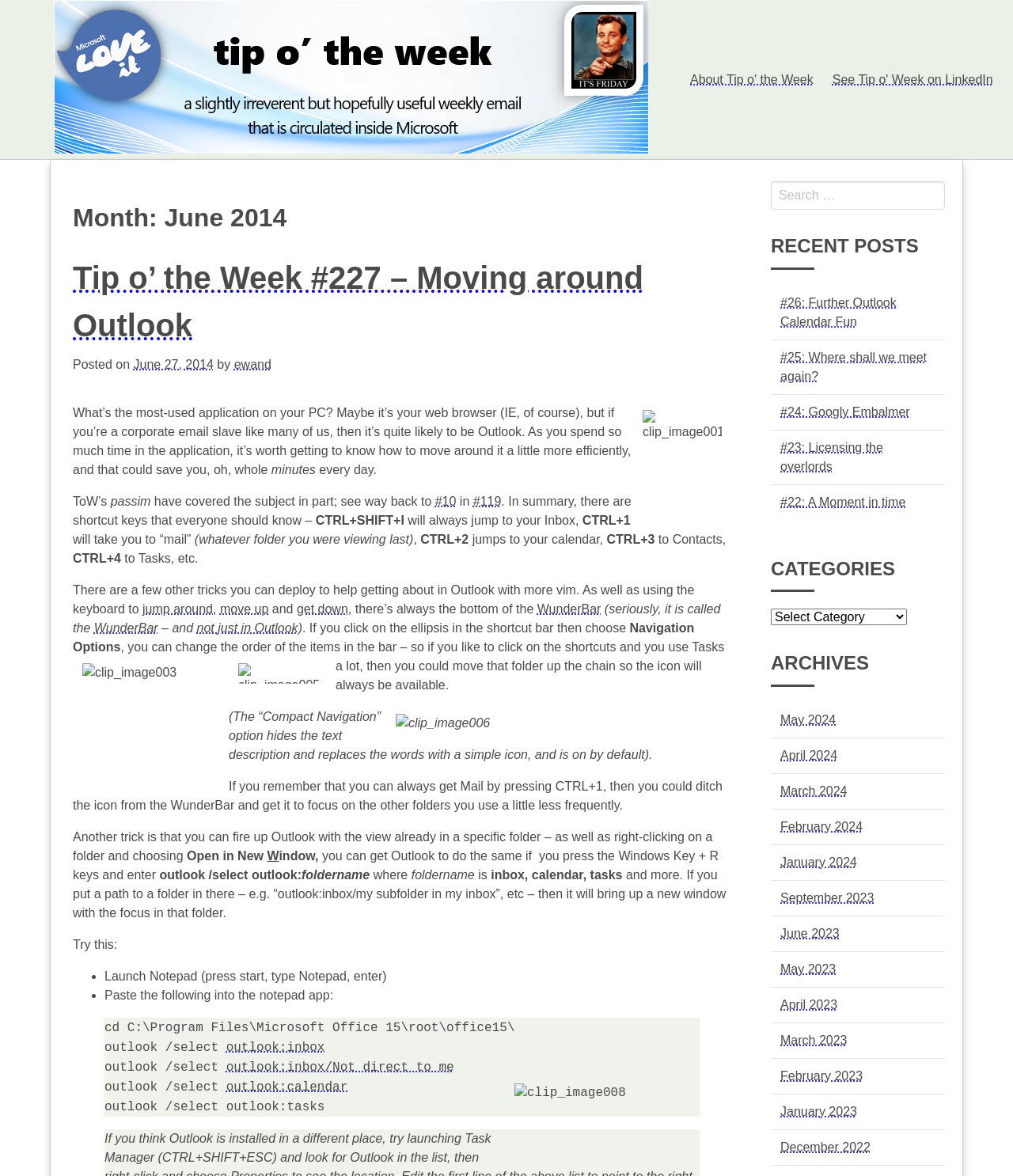Analyze the image and deliver a detailed answer to the question: What is the topic of the article?

The topic of the article is inferred from the content of the webpage, which discusses various shortcuts and tricks for navigating Outlook more efficiently.